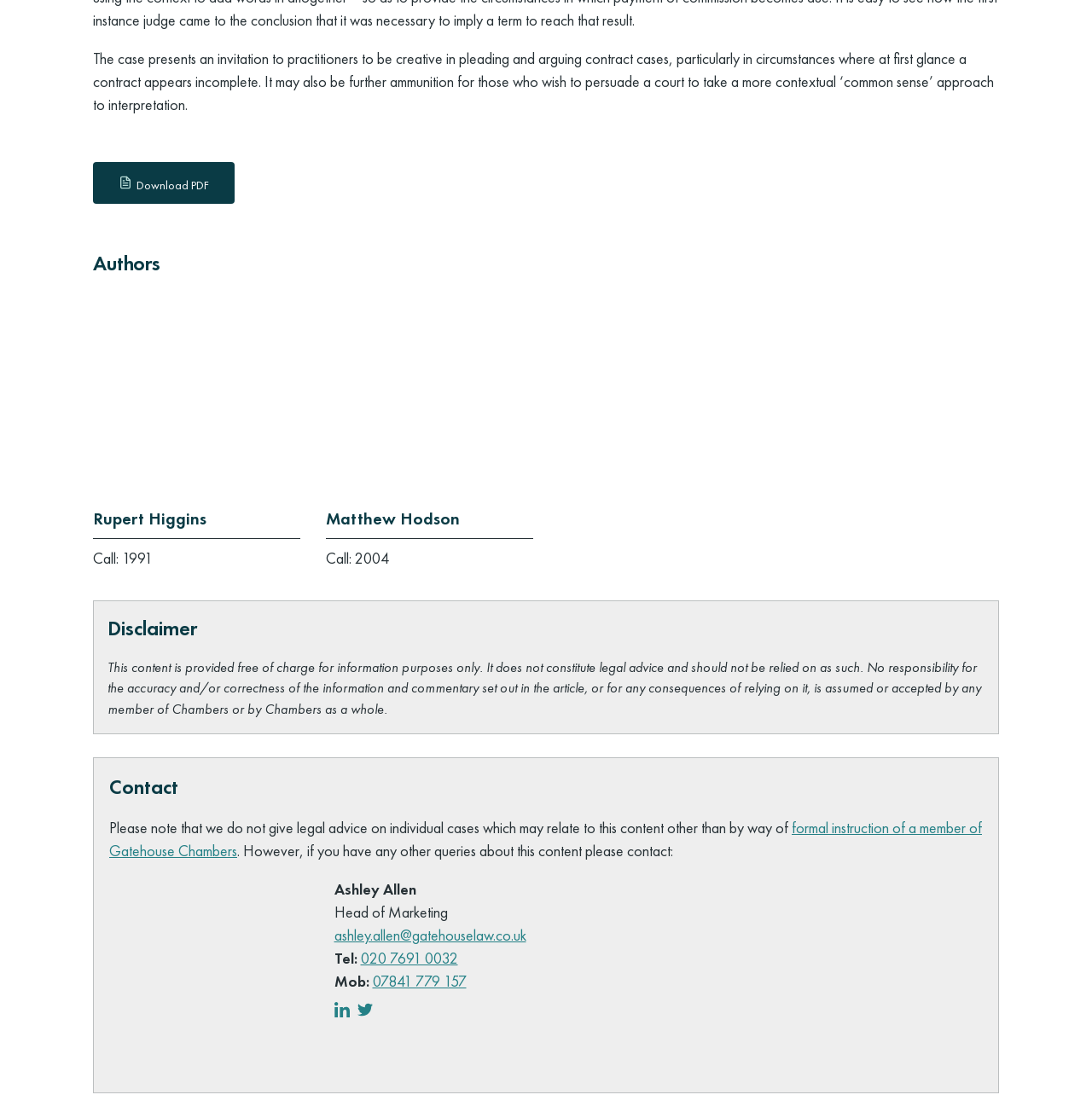Identify the bounding box for the described UI element: "parent_node: Matthew Hodson title="Matthew Hodson"".

[0.287, 0.262, 0.5, 0.516]